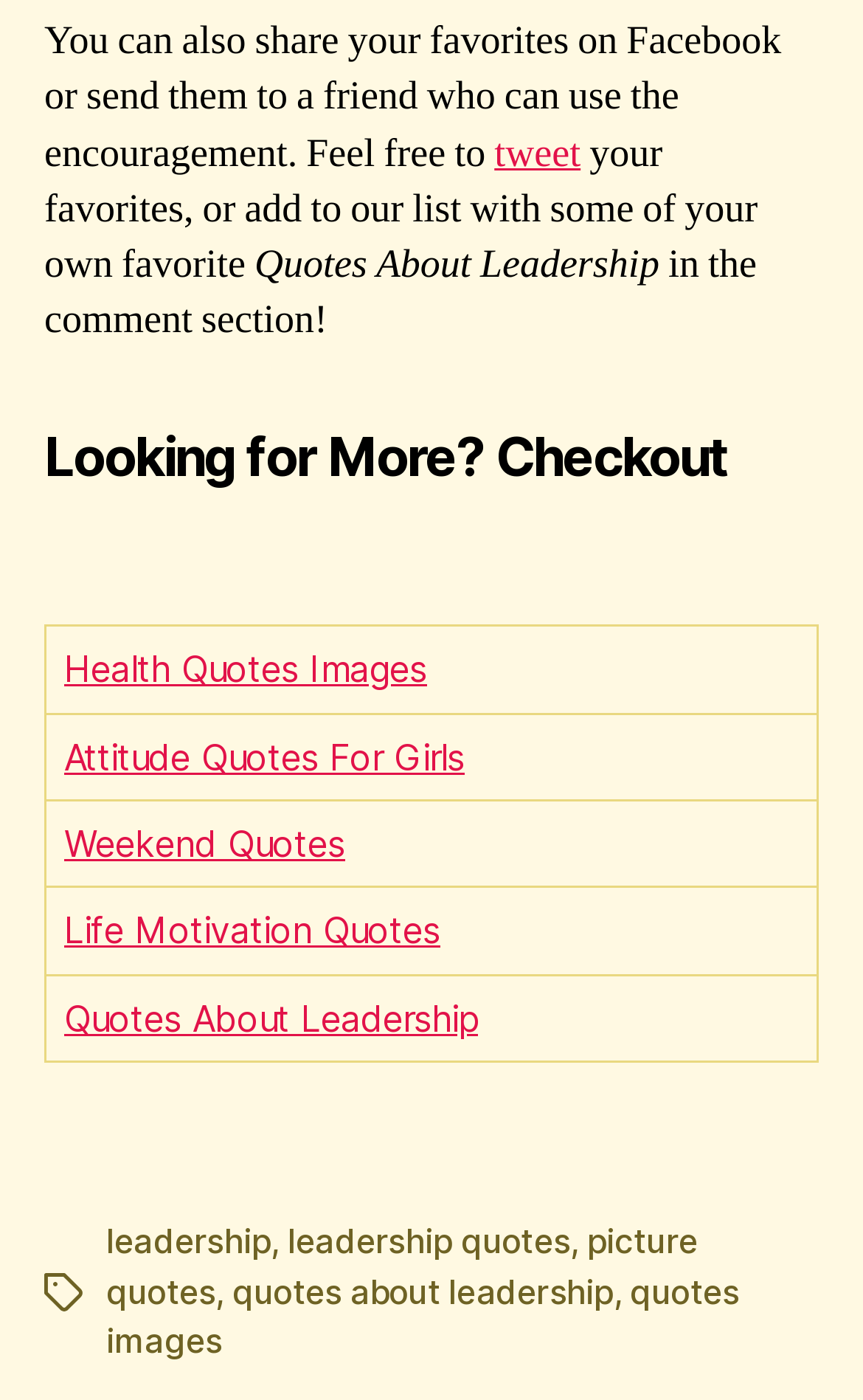Determine the coordinates of the bounding box that should be clicked to complete the instruction: "click on tweet". The coordinates should be represented by four float numbers between 0 and 1: [left, top, right, bottom].

[0.573, 0.091, 0.673, 0.127]